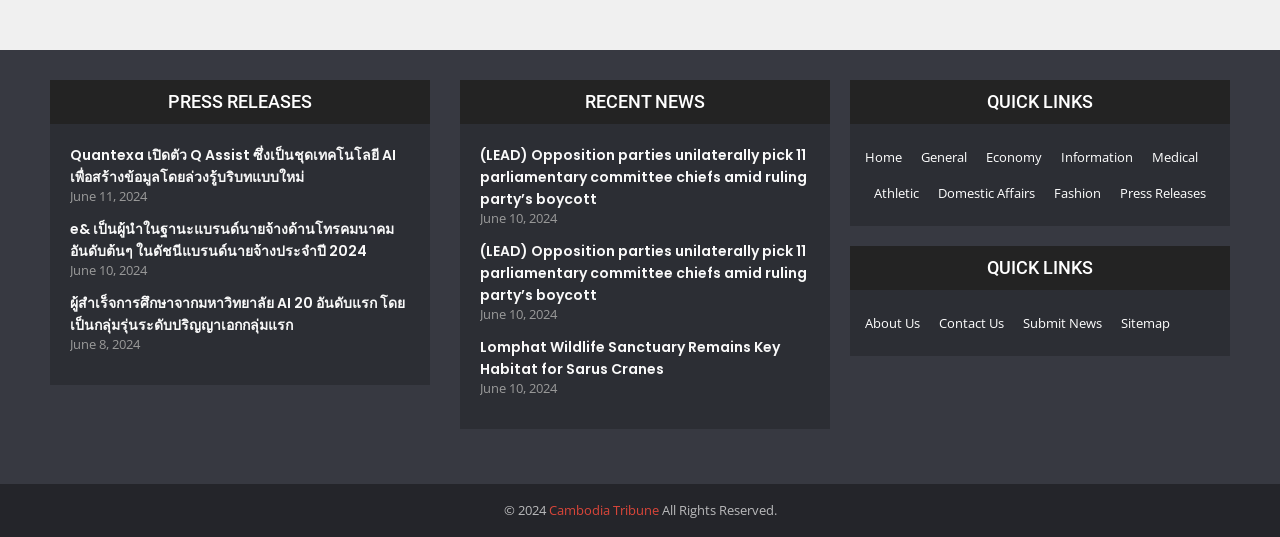Identify the bounding box coordinates of the area that should be clicked in order to complete the given instruction: "Go to home page". The bounding box coordinates should be four float numbers between 0 and 1, i.e., [left, top, right, bottom].

[0.676, 0.258, 0.705, 0.326]